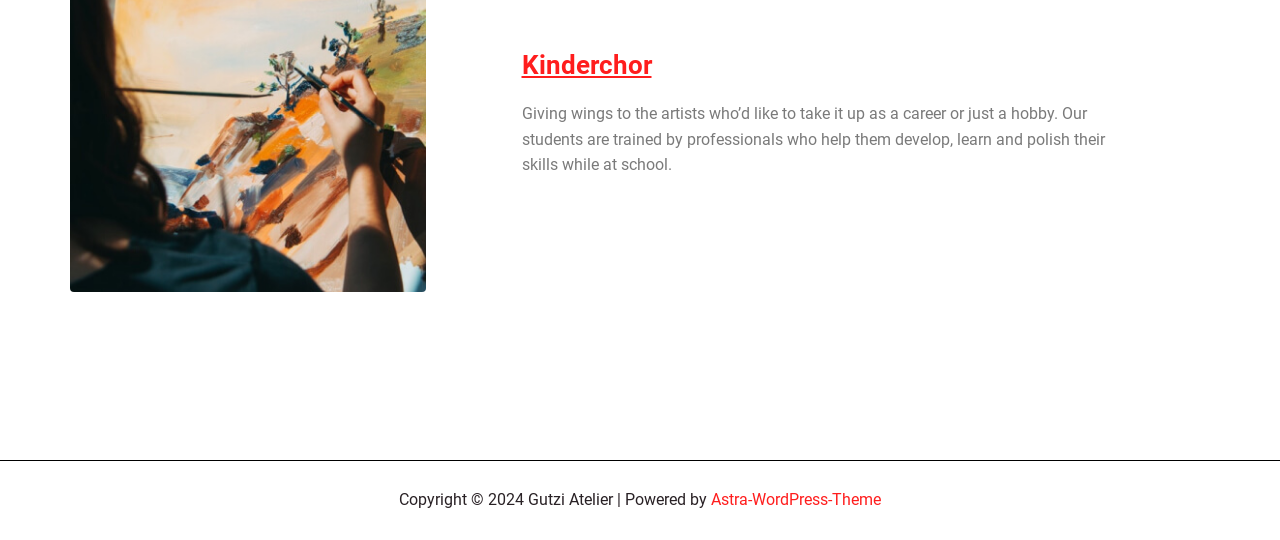Answer the question below with a single word or a brief phrase: 
What is the copyright year of the website?

2024